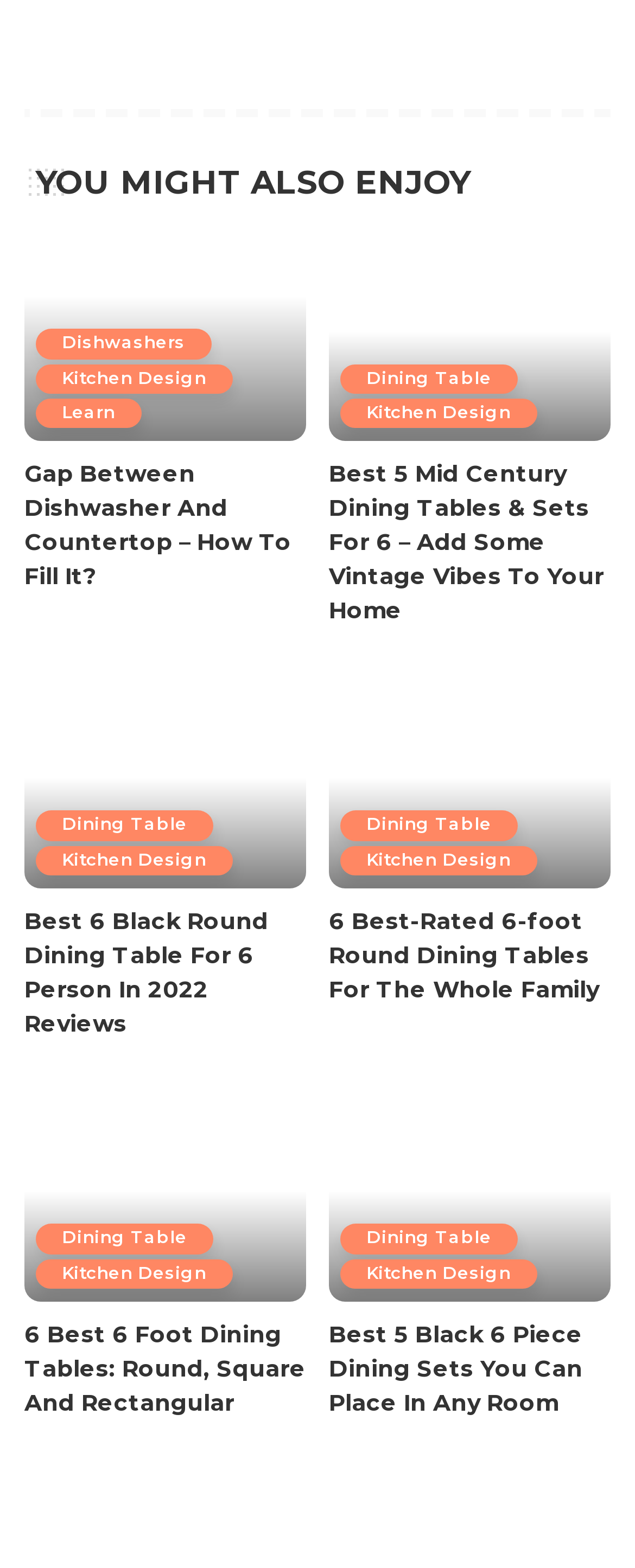Indicate the bounding box coordinates of the element that must be clicked to execute the instruction: "View 'Best Mid Century Dining Set For 6'". The coordinates should be given as four float numbers between 0 and 1, i.e., [left, top, right, bottom].

[0.518, 0.147, 0.962, 0.282]